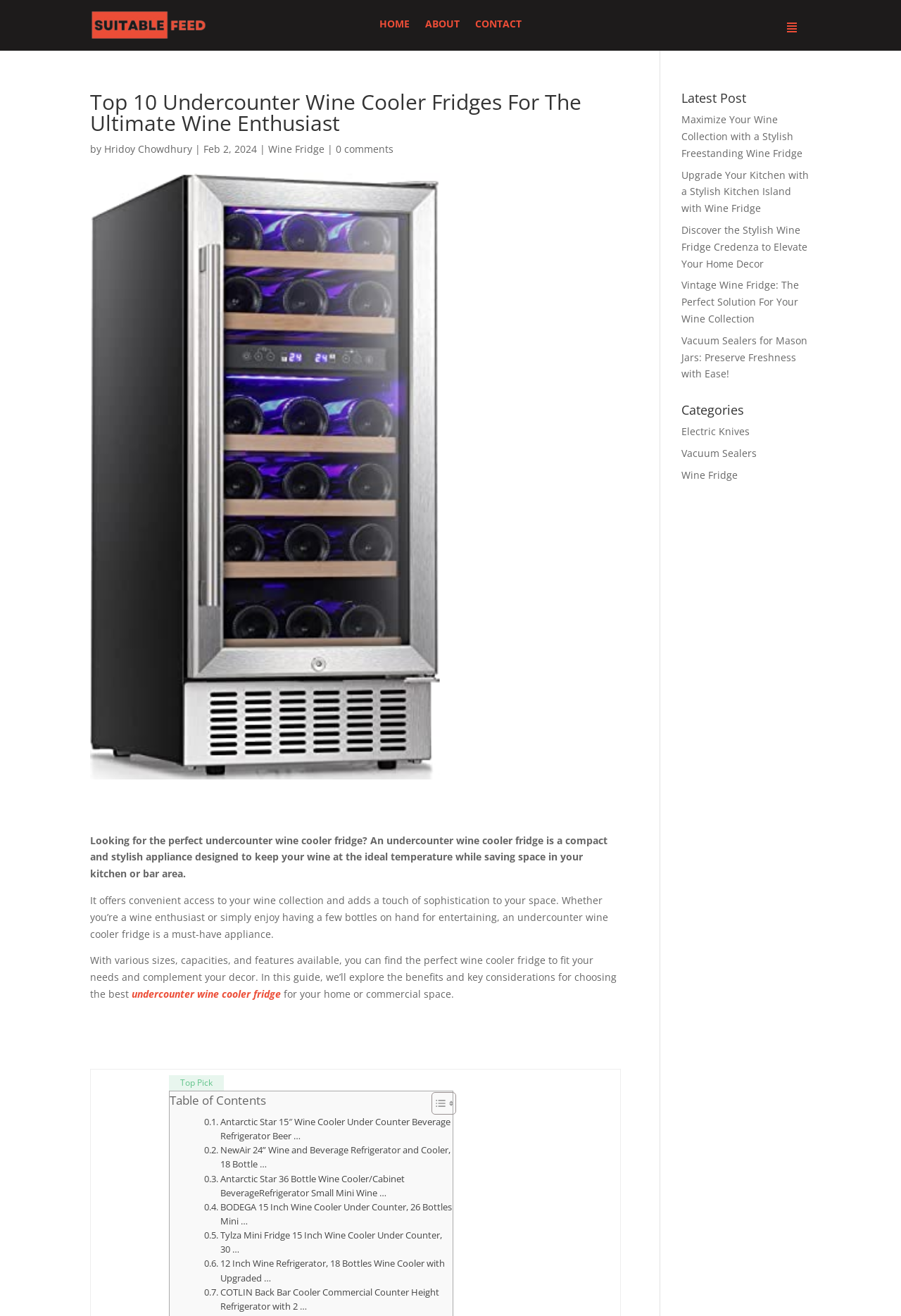Given the element description: "0 comments", predict the bounding box coordinates of this UI element. The coordinates must be four float numbers between 0 and 1, given as [left, top, right, bottom].

[0.373, 0.108, 0.437, 0.118]